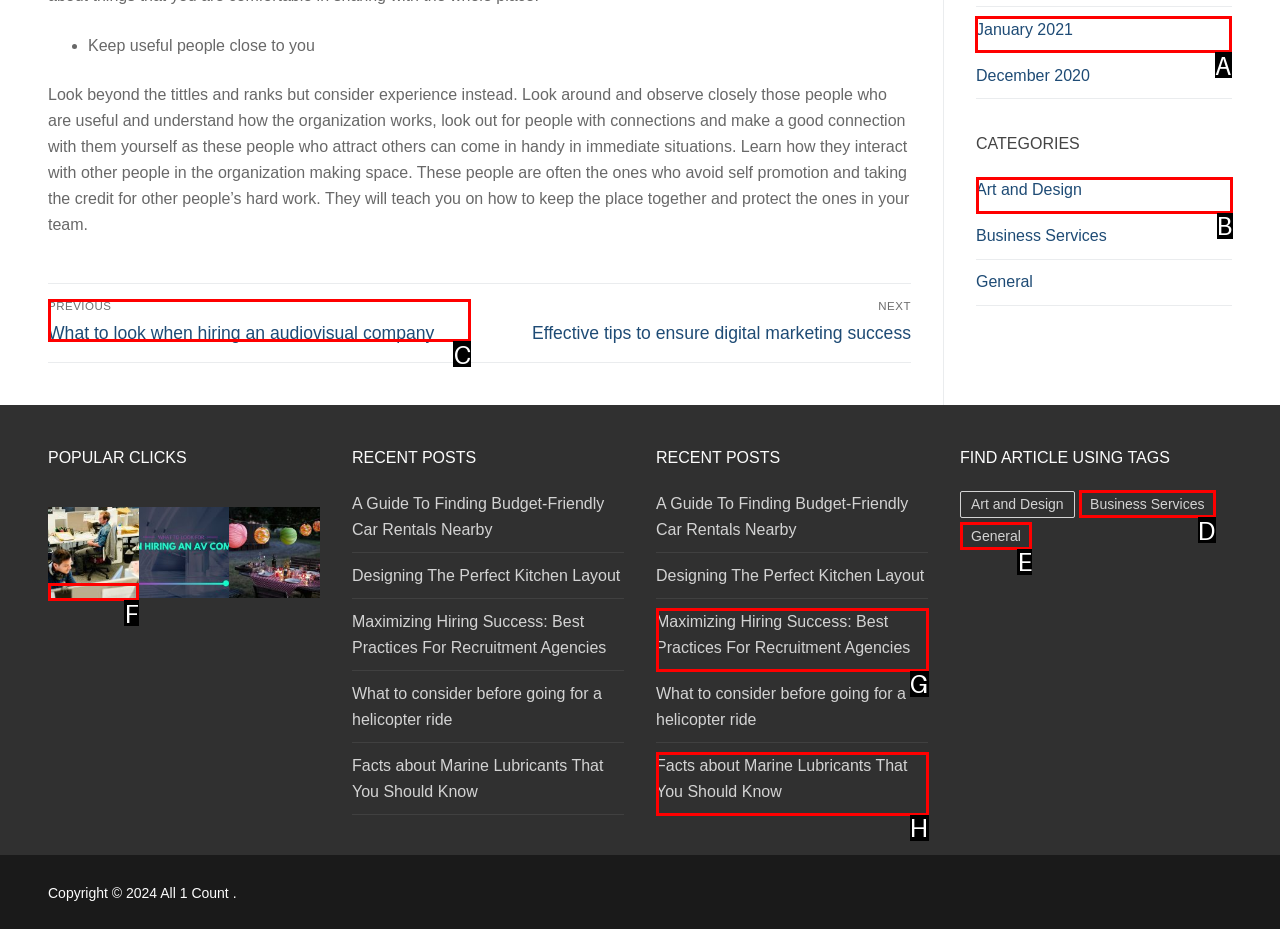Specify which HTML element I should click to complete this instruction: Login to the system Answer with the letter of the relevant option.

None